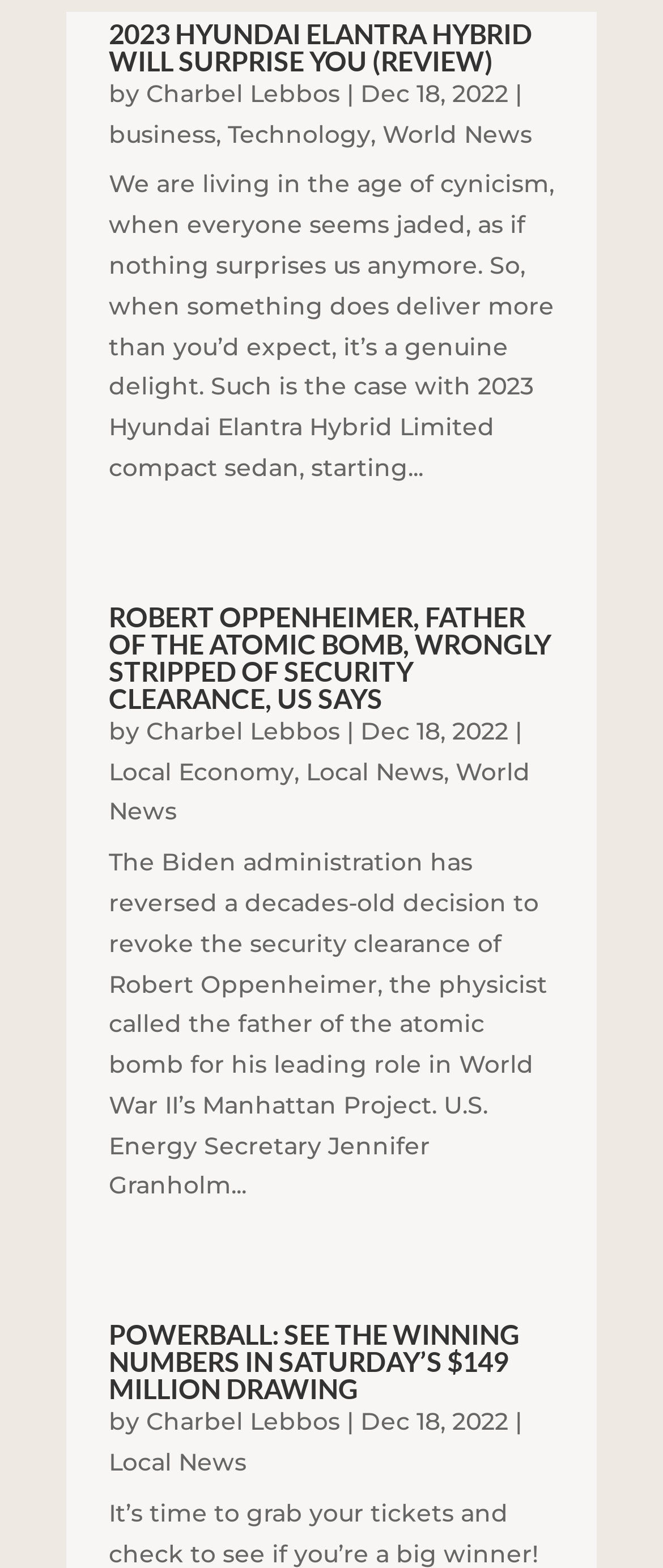Please locate the bounding box coordinates of the element's region that needs to be clicked to follow the instruction: "View the article about Robert Oppenheimer". The bounding box coordinates should be provided as four float numbers between 0 and 1, i.e., [left, top, right, bottom].

[0.164, 0.382, 0.831, 0.455]